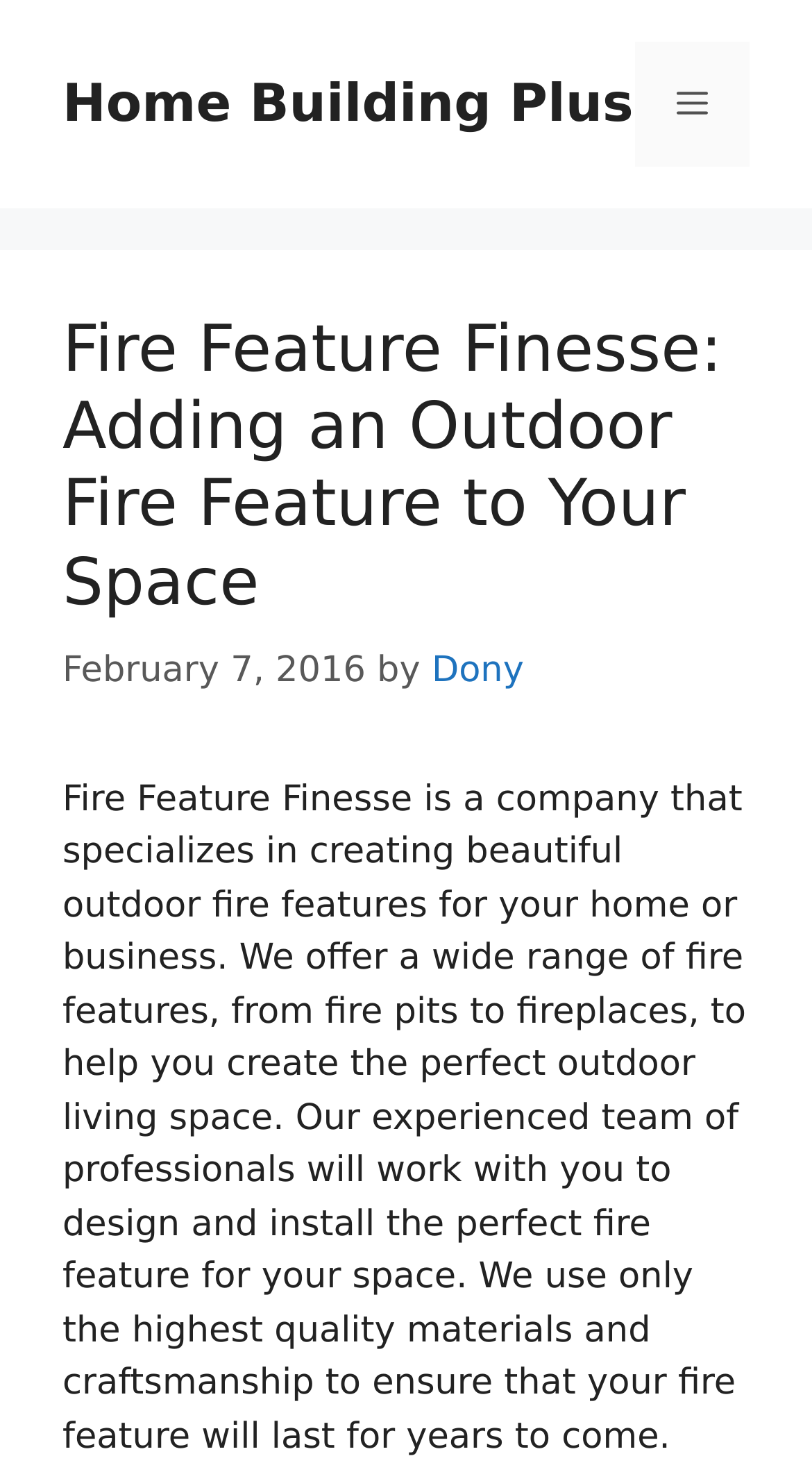Answer this question in one word or a short phrase: What is the name of the company?

Fire Feature Finesse